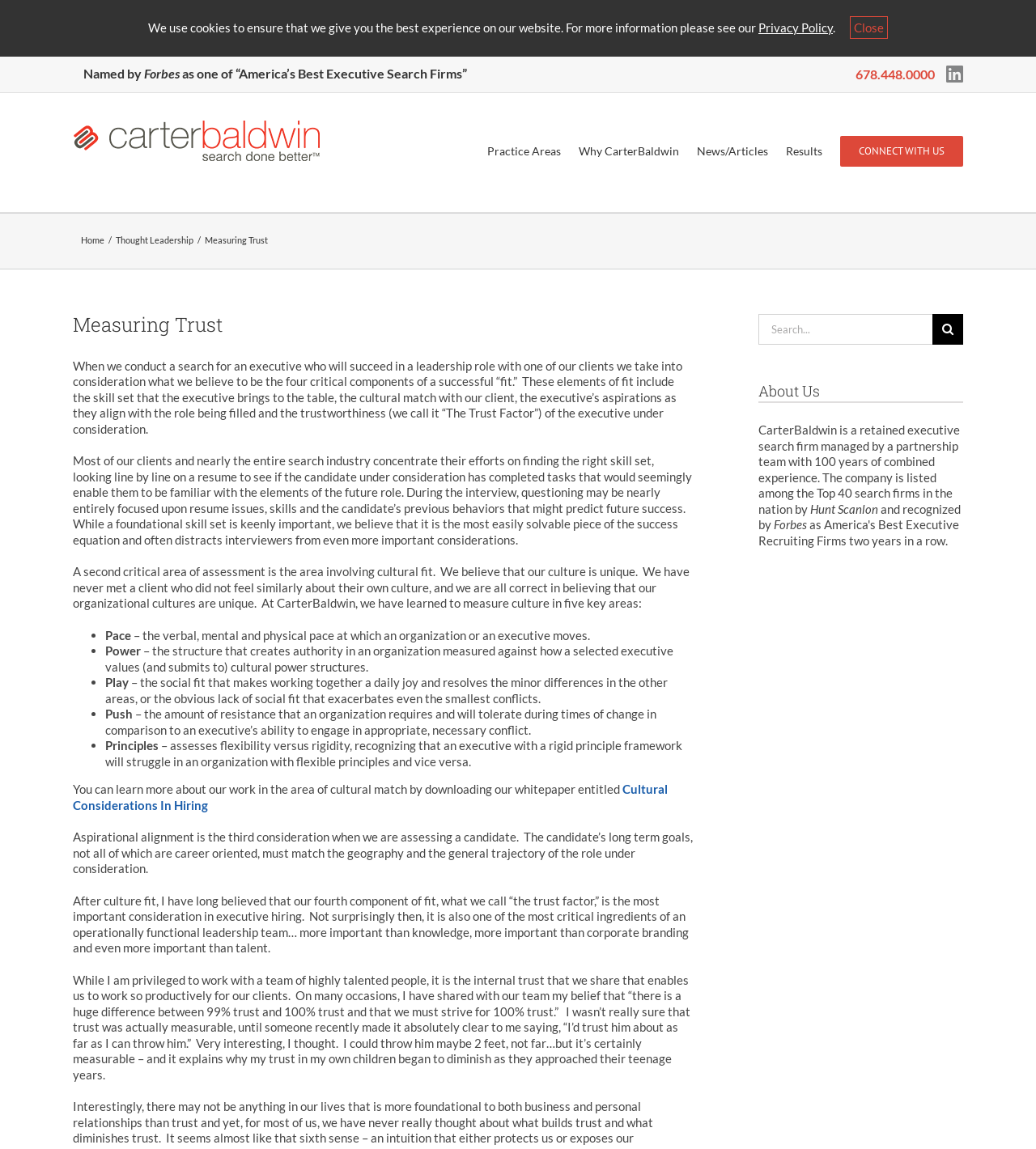Please identify the bounding box coordinates of the clickable region that I should interact with to perform the following instruction: "Expand the section". The coordinates should be expressed as four float numbers between 0 and 1, i.e., [left, top, right, bottom].

None